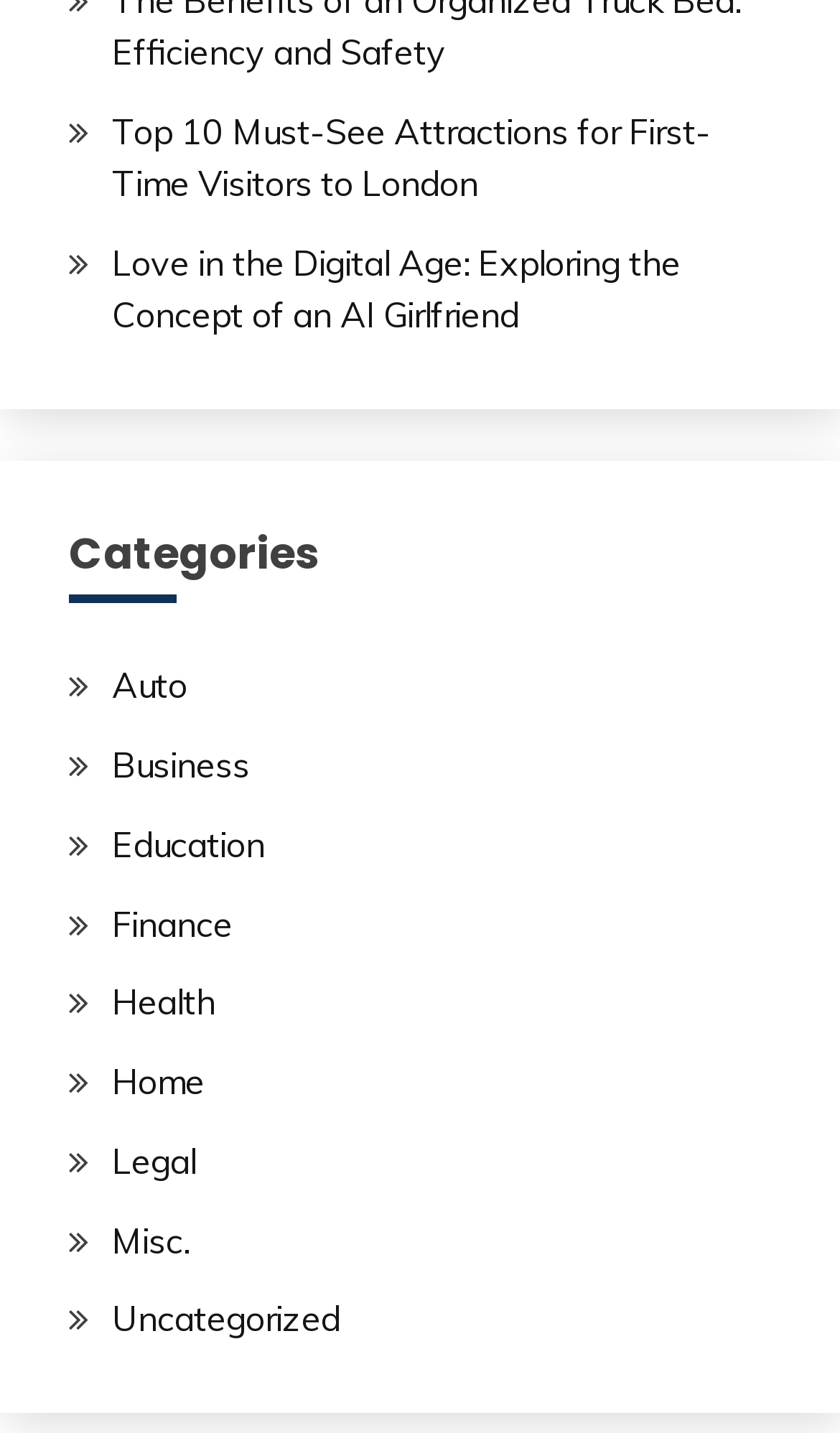What is the first attraction listed for first-time visitors to London?
Based on the visual, give a brief answer using one word or a short phrase.

Top 10 Must-See Attractions